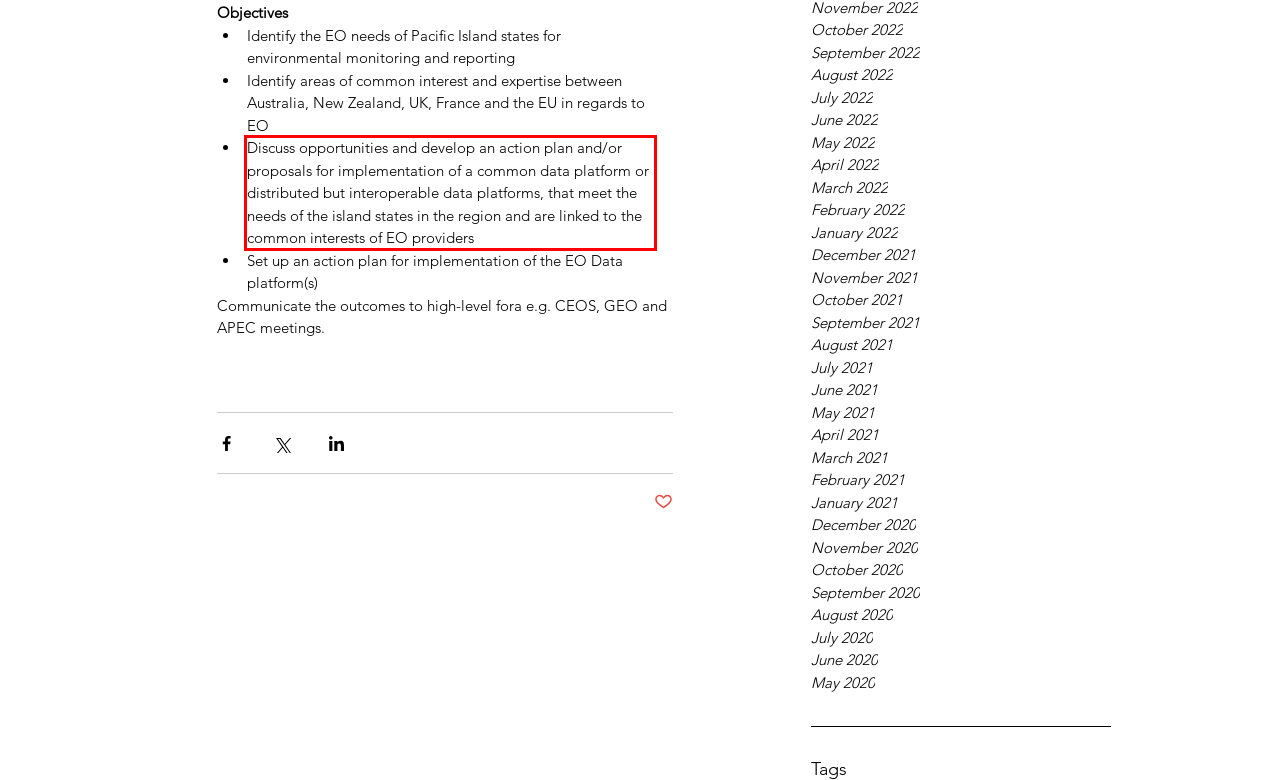Analyze the webpage screenshot and use OCR to recognize the text content in the red bounding box.

Discuss opportunities and develop an action plan and/or proposals for implementation of a common data platform or distributed but interoperable data platforms, that meet the needs of the island states in the region and are linked to the common interests of EO providers